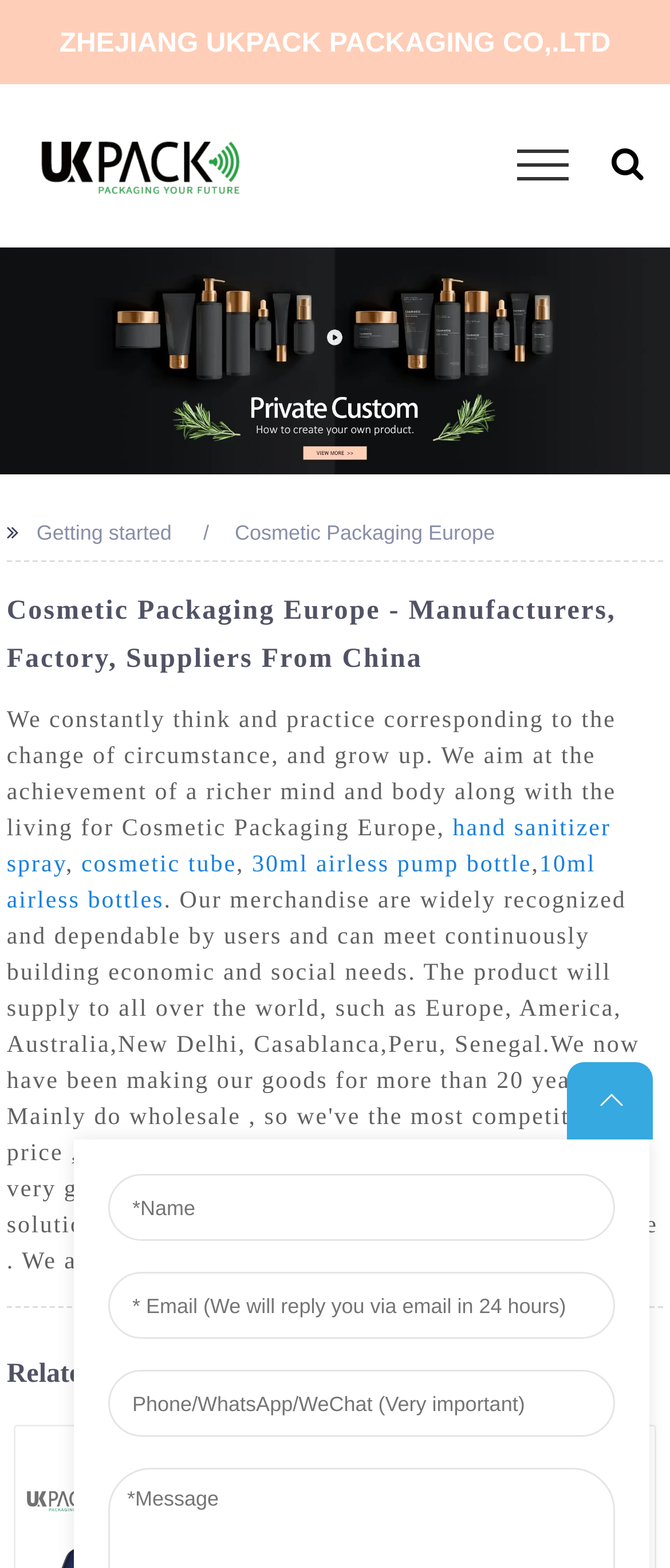Given the element description alt="Zhejiang Ukpack Packaging Co,.Ltd", specify the bounding box coordinates of the corresponding UI element in the format (top-left x, top-left y, bottom-right x, bottom-right y). All values must be between 0 and 1.

[0.038, 0.095, 0.377, 0.112]